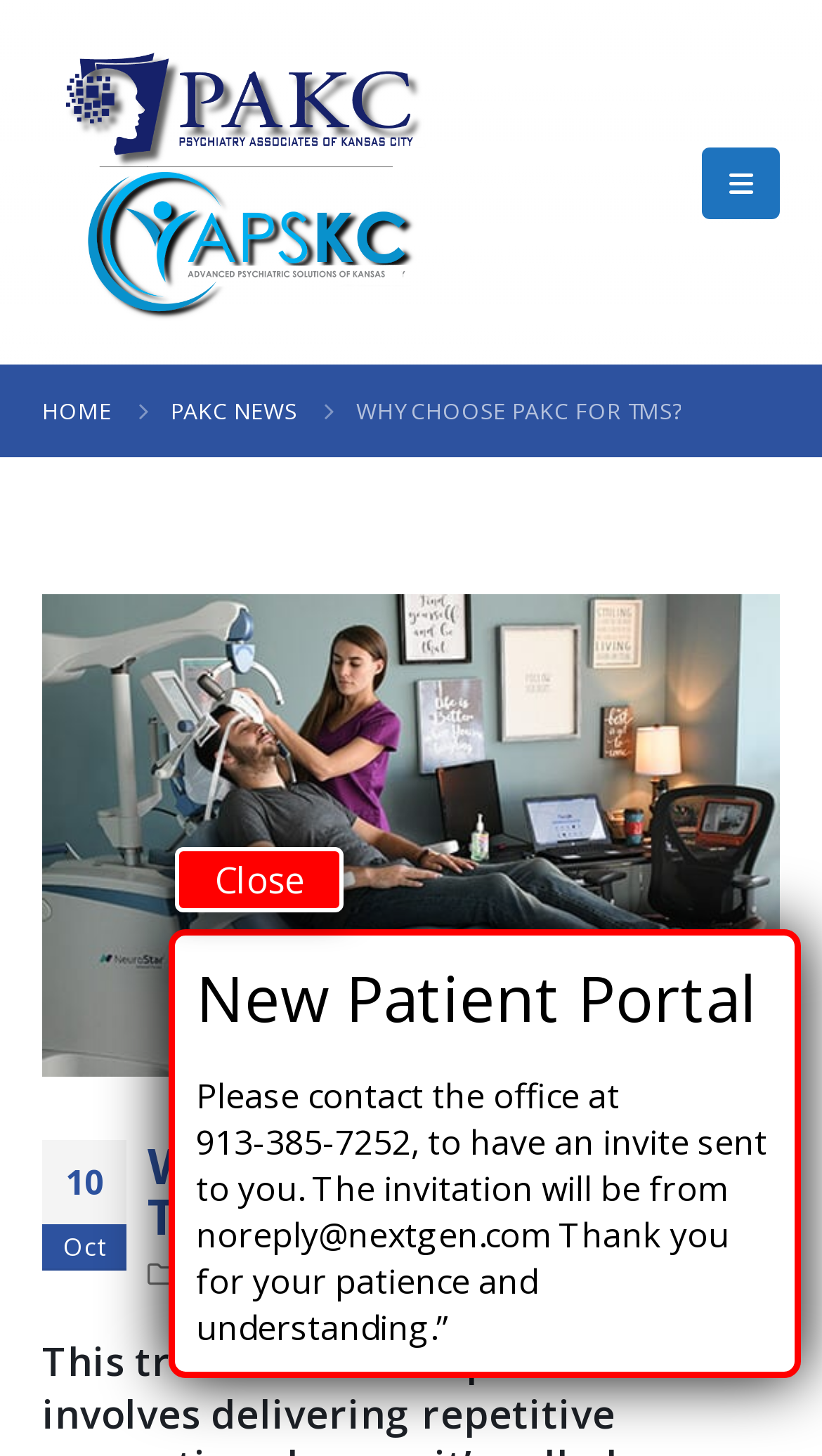Locate the coordinates of the bounding box for the clickable region that fulfills this instruction: "View imprint".

None